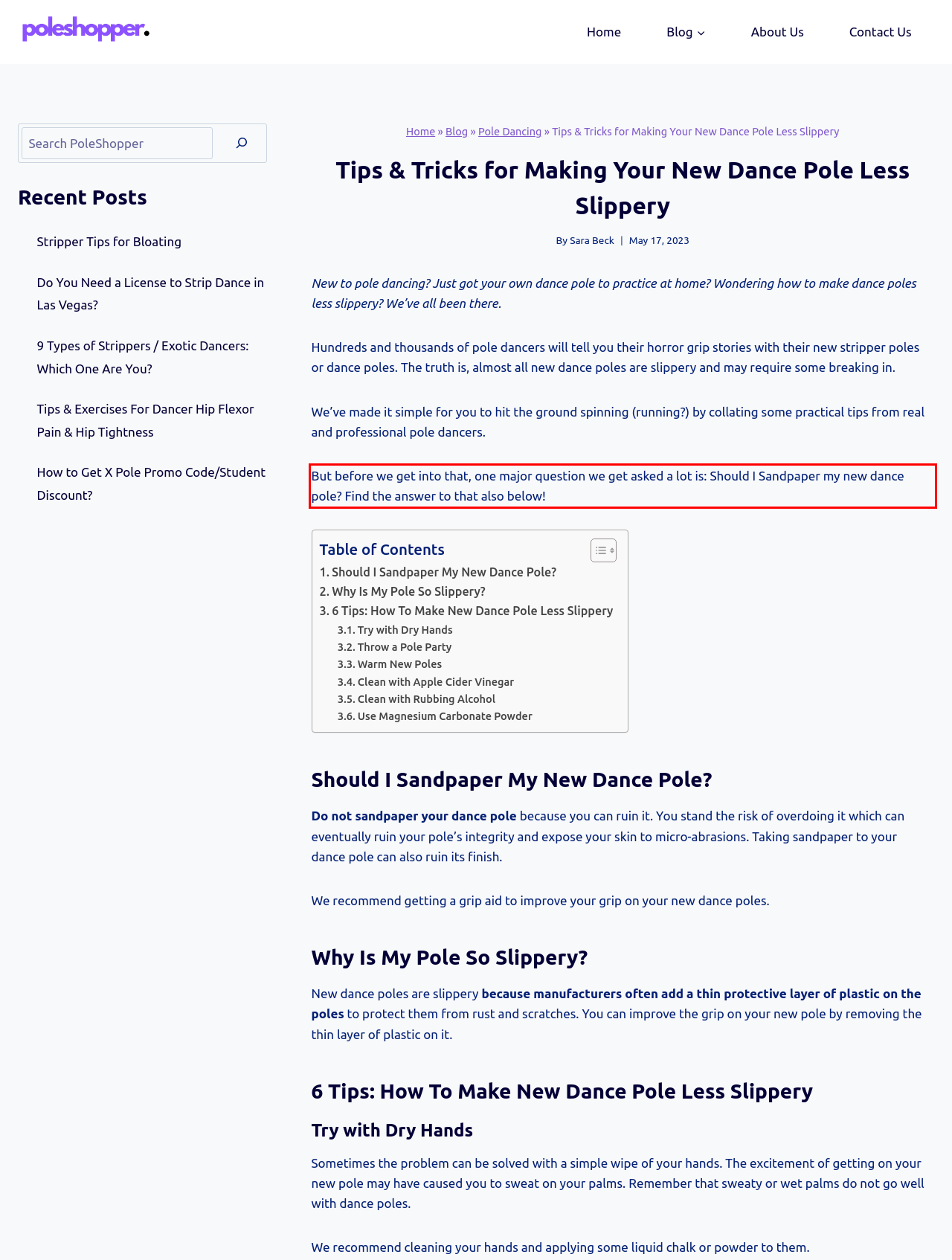Within the provided webpage screenshot, find the red rectangle bounding box and perform OCR to obtain the text content.

But before we get into that, one major question we get asked a lot is: Should I Sandpaper my new dance pole? Find the answer to that also below!